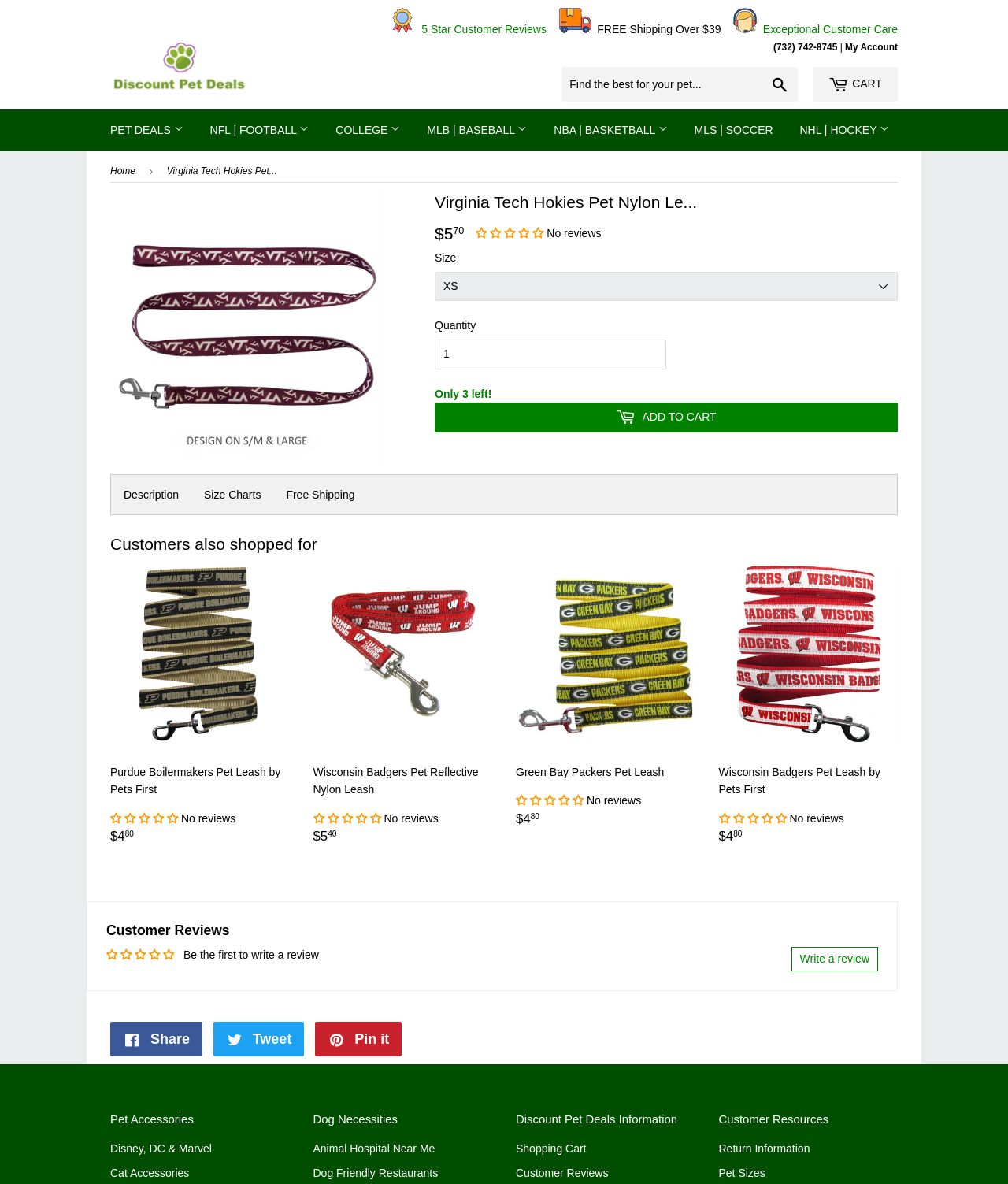Respond concisely with one word or phrase to the following query:
What is the free shipping threshold?

$39